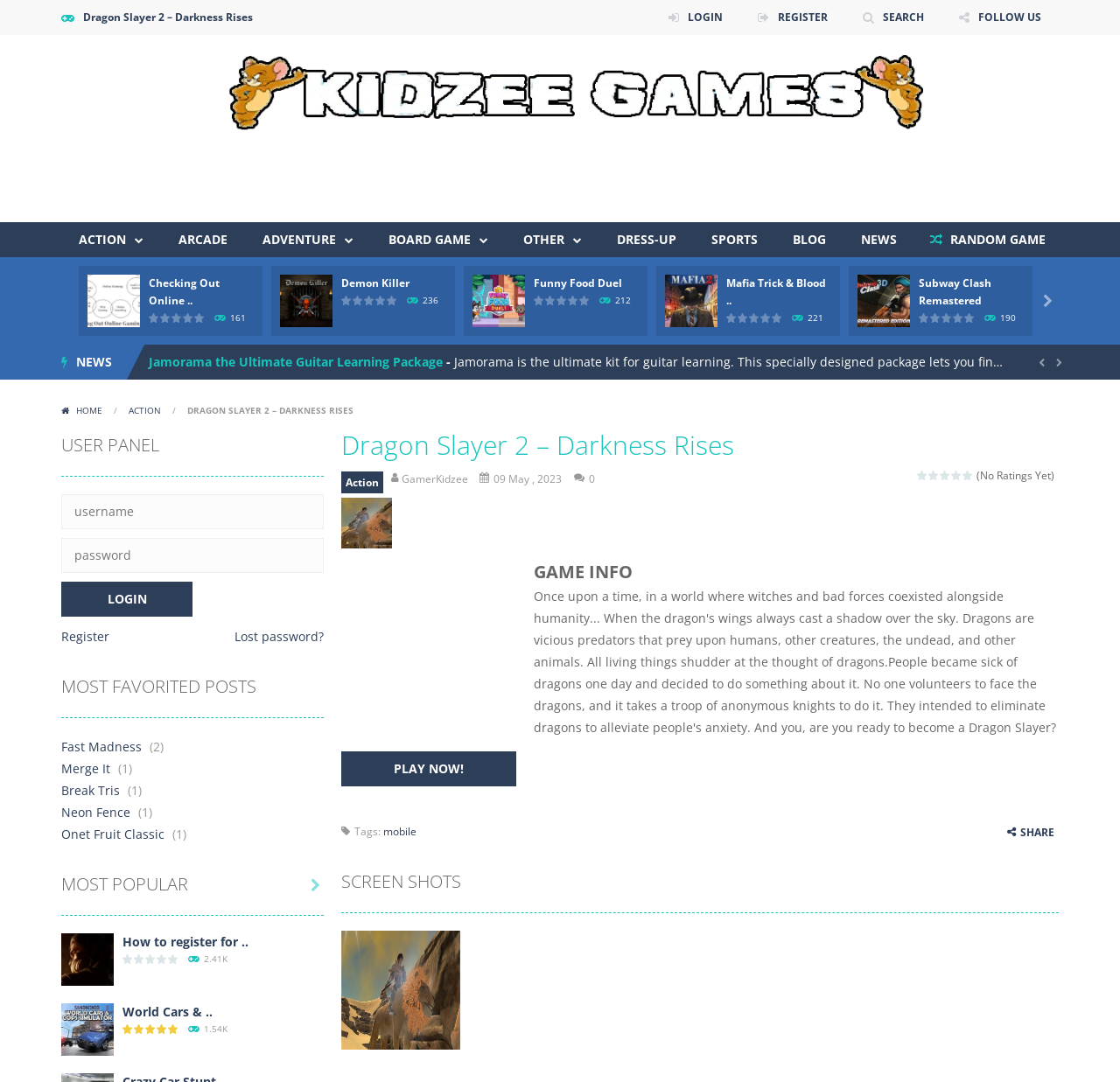Please determine the bounding box coordinates of the element's region to click for the following instruction: "login".

[0.585, 0.0, 0.657, 0.032]